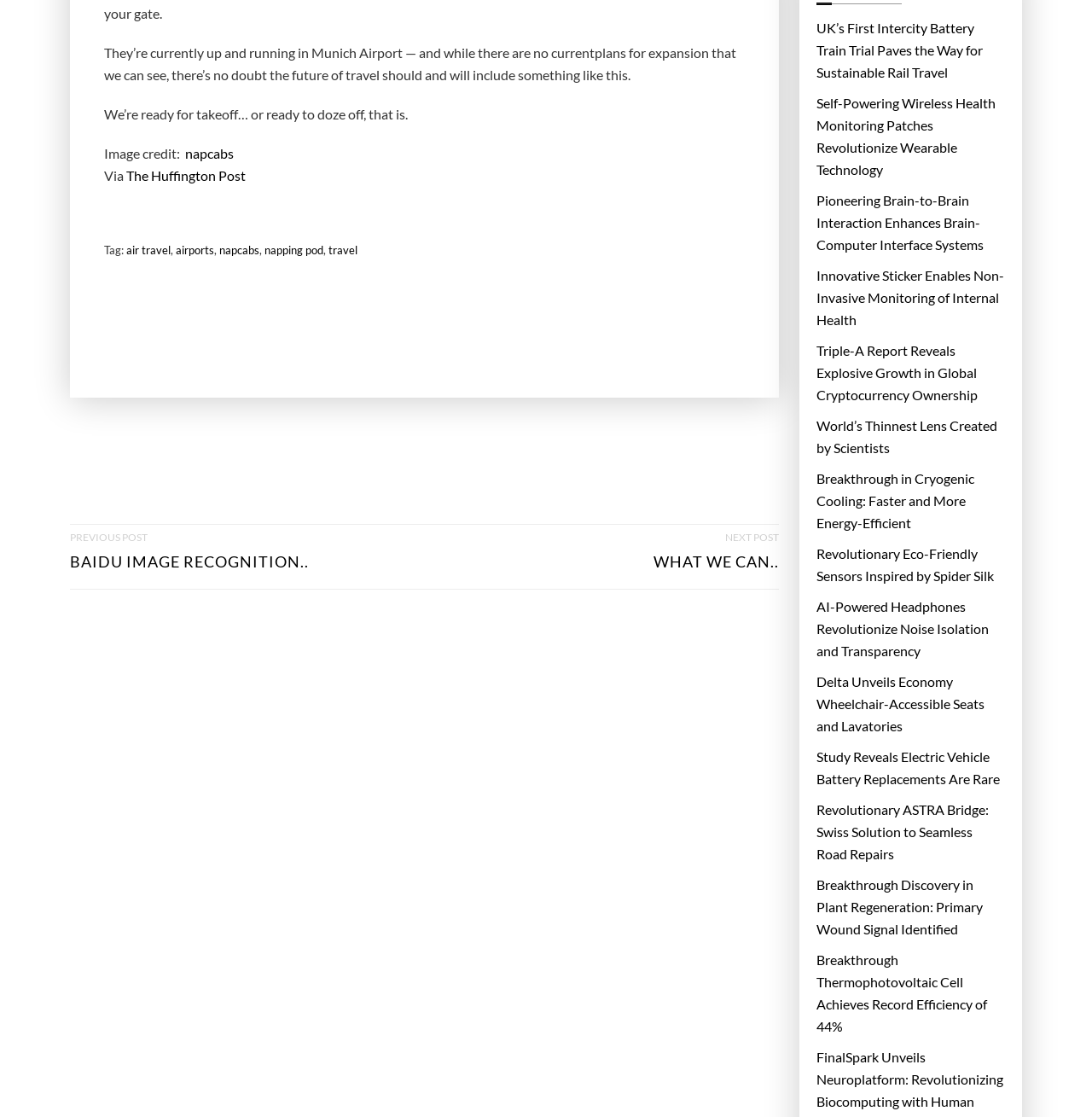Determine the bounding box coordinates (top-left x, top-left y, bottom-right x, bottom-right y) of the UI element described in the following text: Next post What we can..

[0.598, 0.47, 0.713, 0.527]